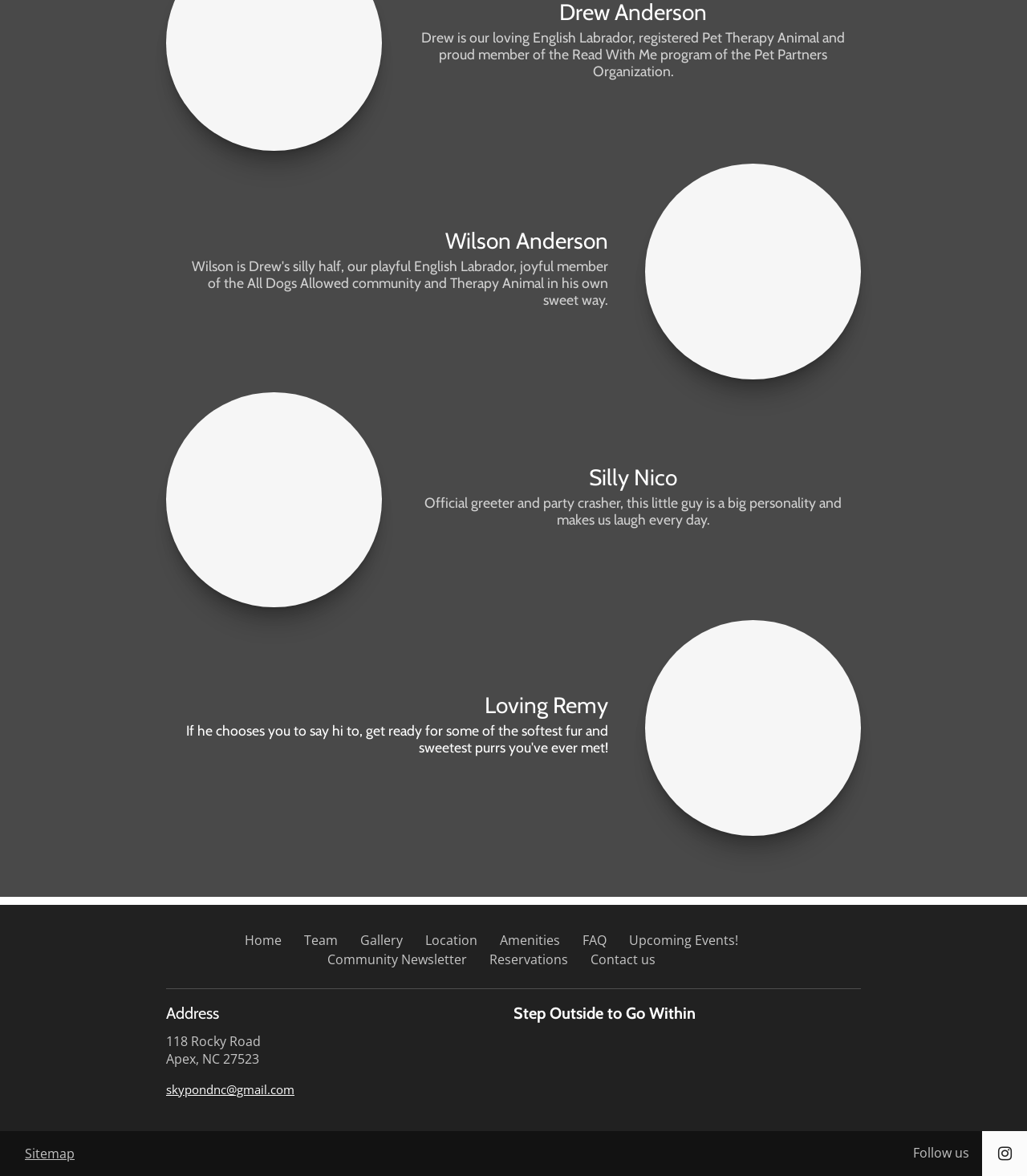Using the element description: "aria-label="Social link Instagram"", determine the bounding box coordinates. The coordinates should be in the format [left, top, right, bottom], with values between 0 and 1.

[0.972, 0.971, 0.985, 0.991]